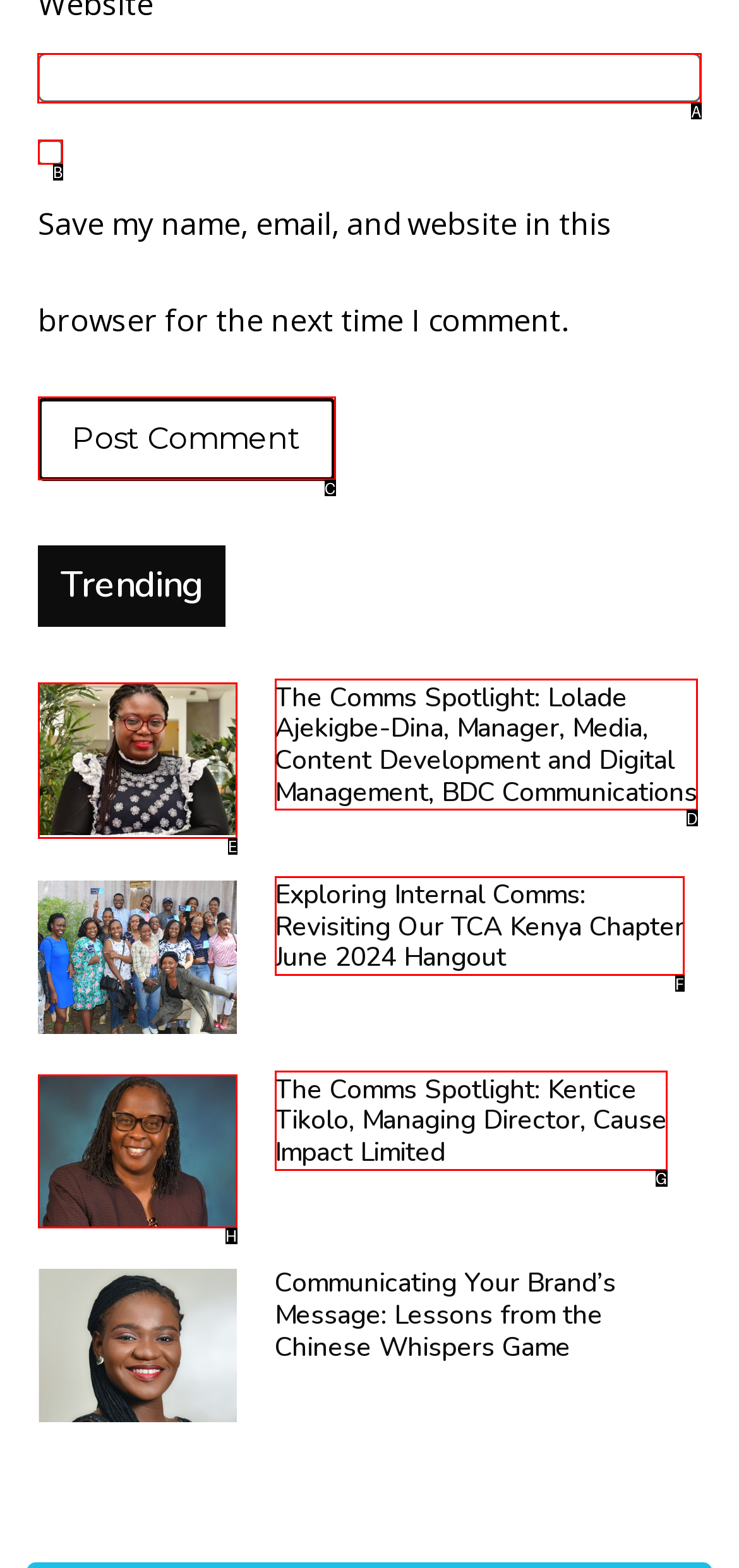Please indicate which HTML element to click in order to fulfill the following task: Enter website Respond with the letter of the chosen option.

A